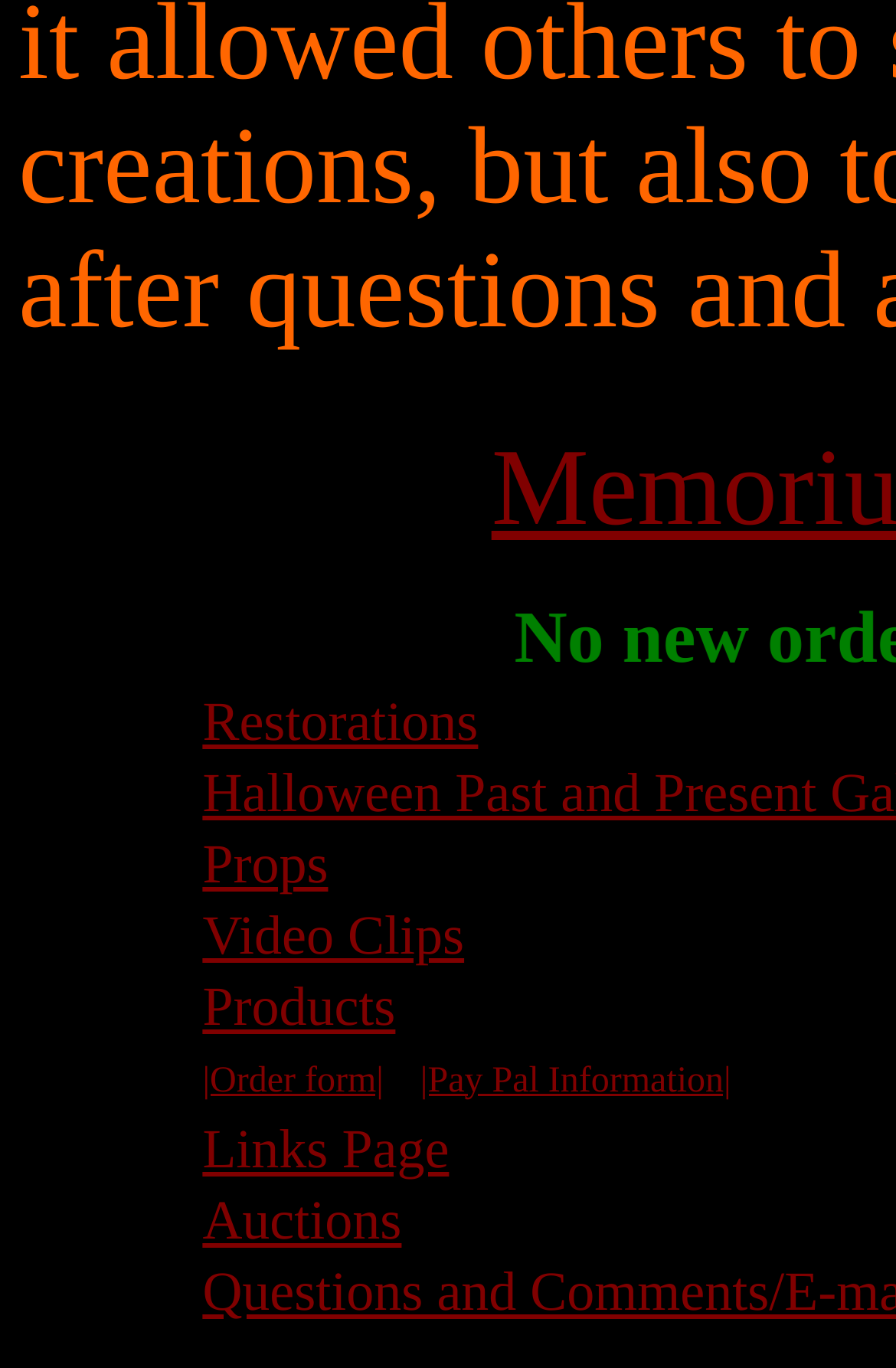Provide a single word or phrase answer to the question: 
What is the second link in the top navigation menu?

Props